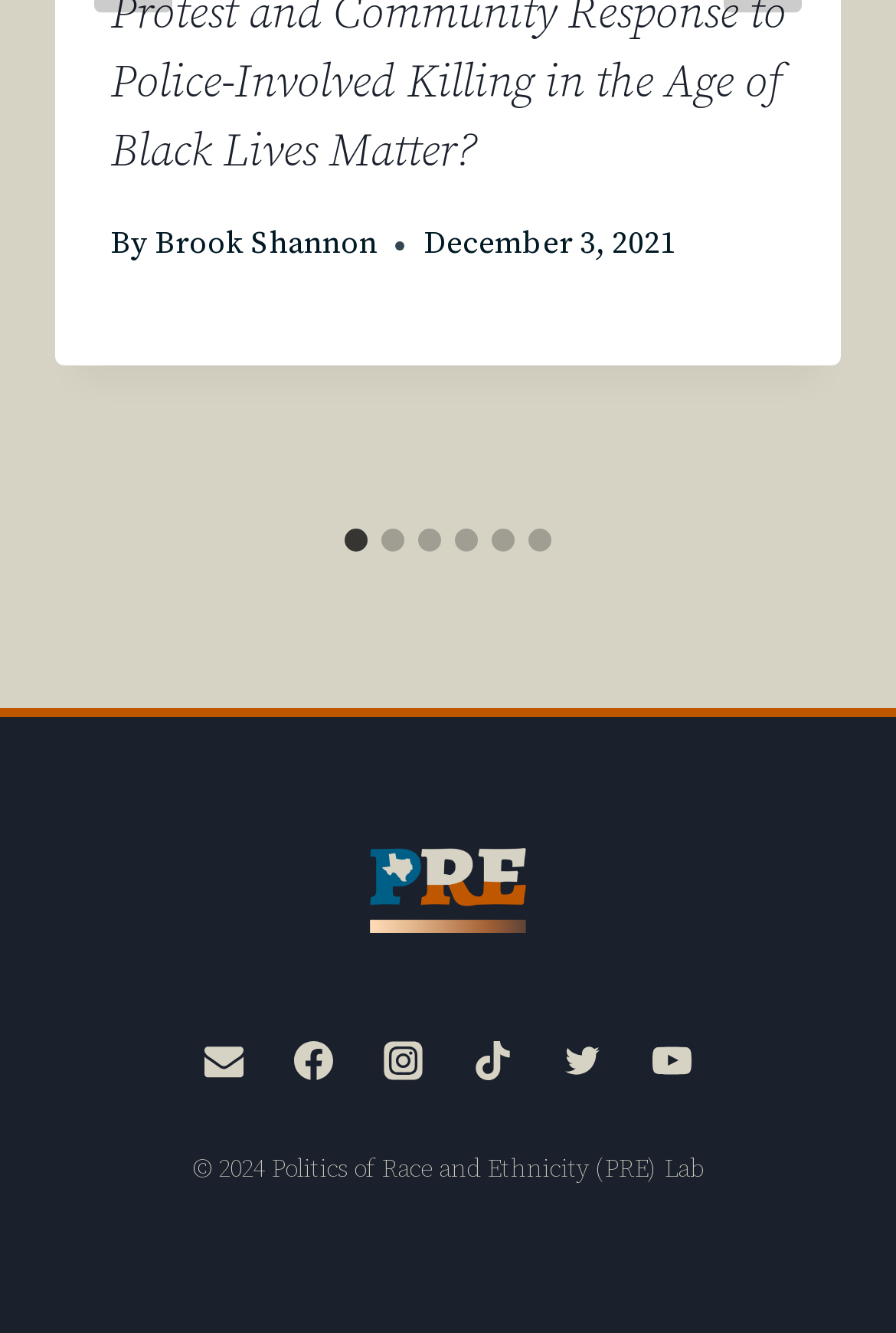For the given element description Twitter, determine the bounding box coordinates of the UI element. The coordinates should follow the format (top-left x, top-left y, bottom-right x, bottom-right y) and be within the range of 0 to 1.

[0.607, 0.767, 0.694, 0.826]